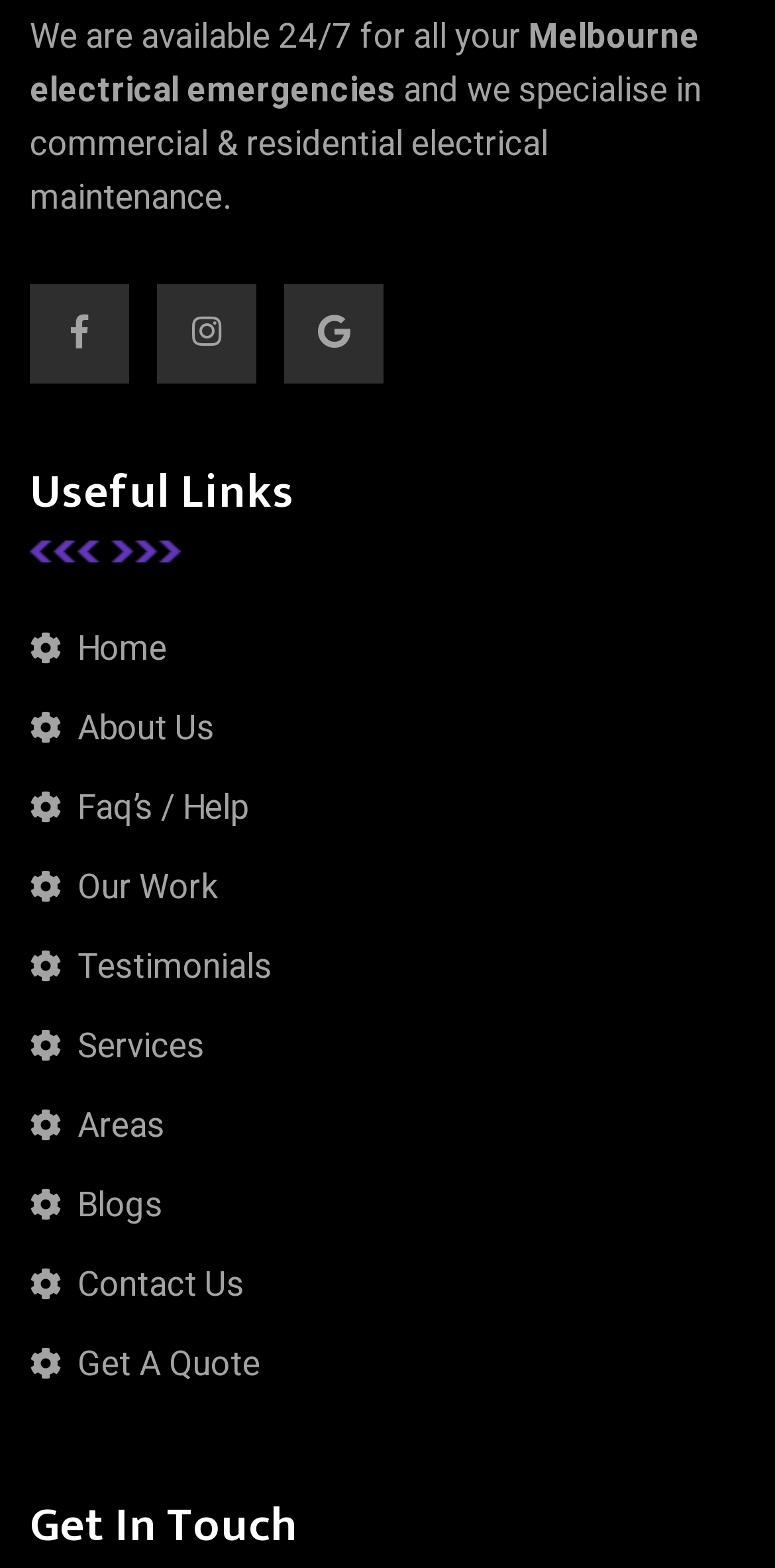Based on the provided description, "General Electrical Maintenance Footscray", find the bounding box of the corresponding UI element in the screenshot.

[0.085, 0.761, 0.336, 0.875]